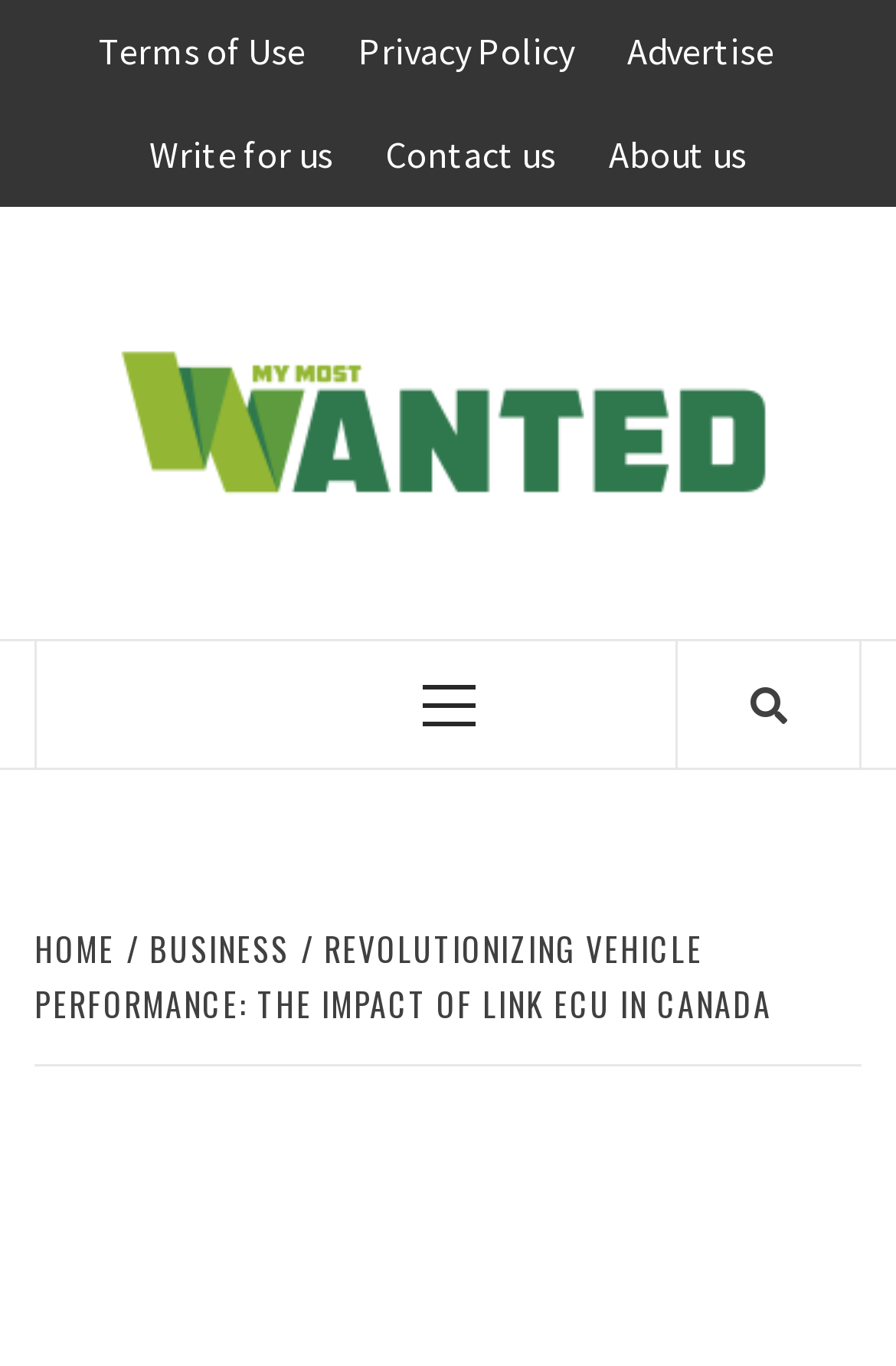Determine the bounding box coordinates for the area that needs to be clicked to fulfill this task: "Click the Search button". The coordinates must be given as four float numbers between 0 and 1, i.e., [left, top, right, bottom].

None